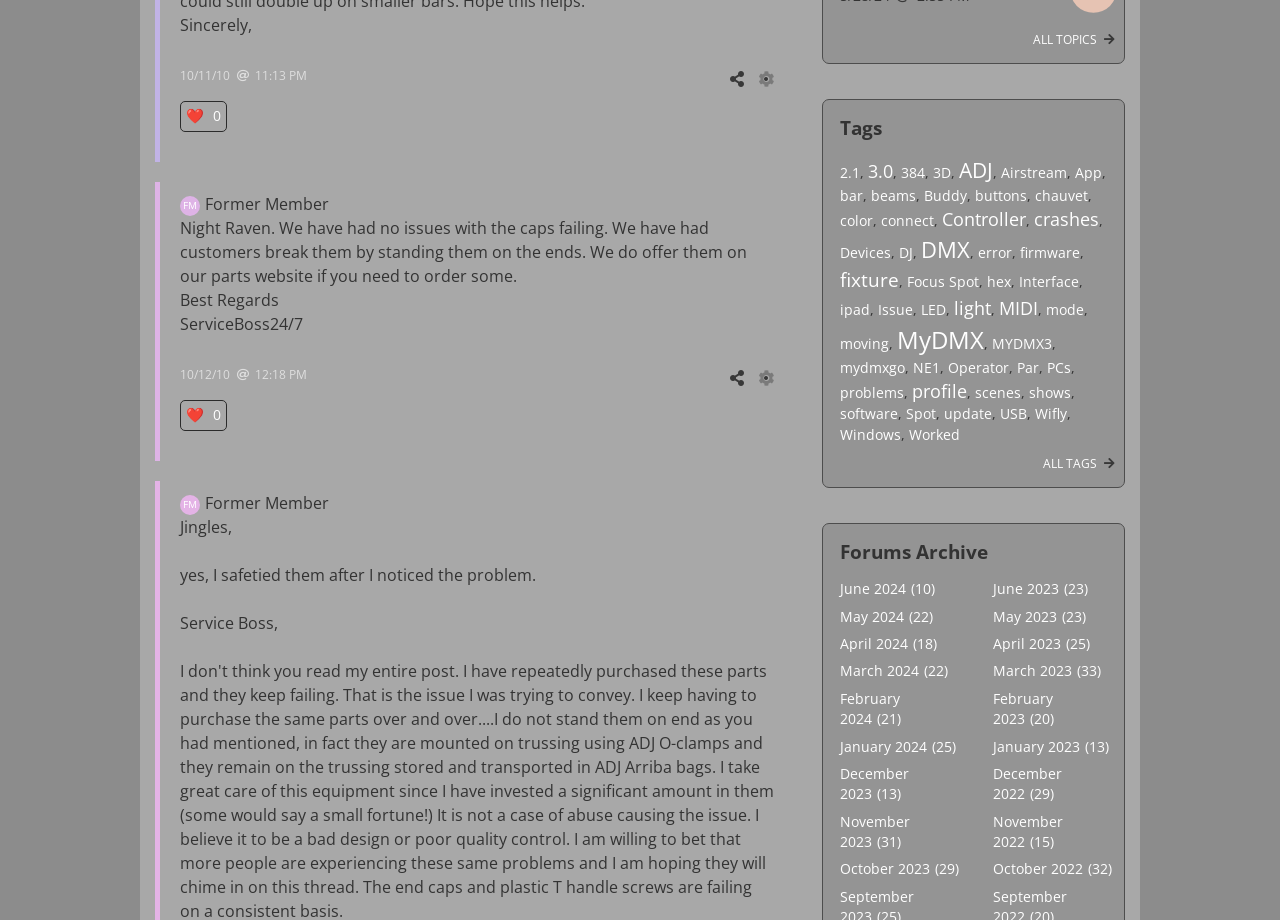Locate the bounding box coordinates of the area that needs to be clicked to fulfill the following instruction: "Check the post from 'Former Member'". The coordinates should be in the format of four float numbers between 0 and 1, namely [left, top, right, bottom].

[0.141, 0.213, 0.156, 0.235]